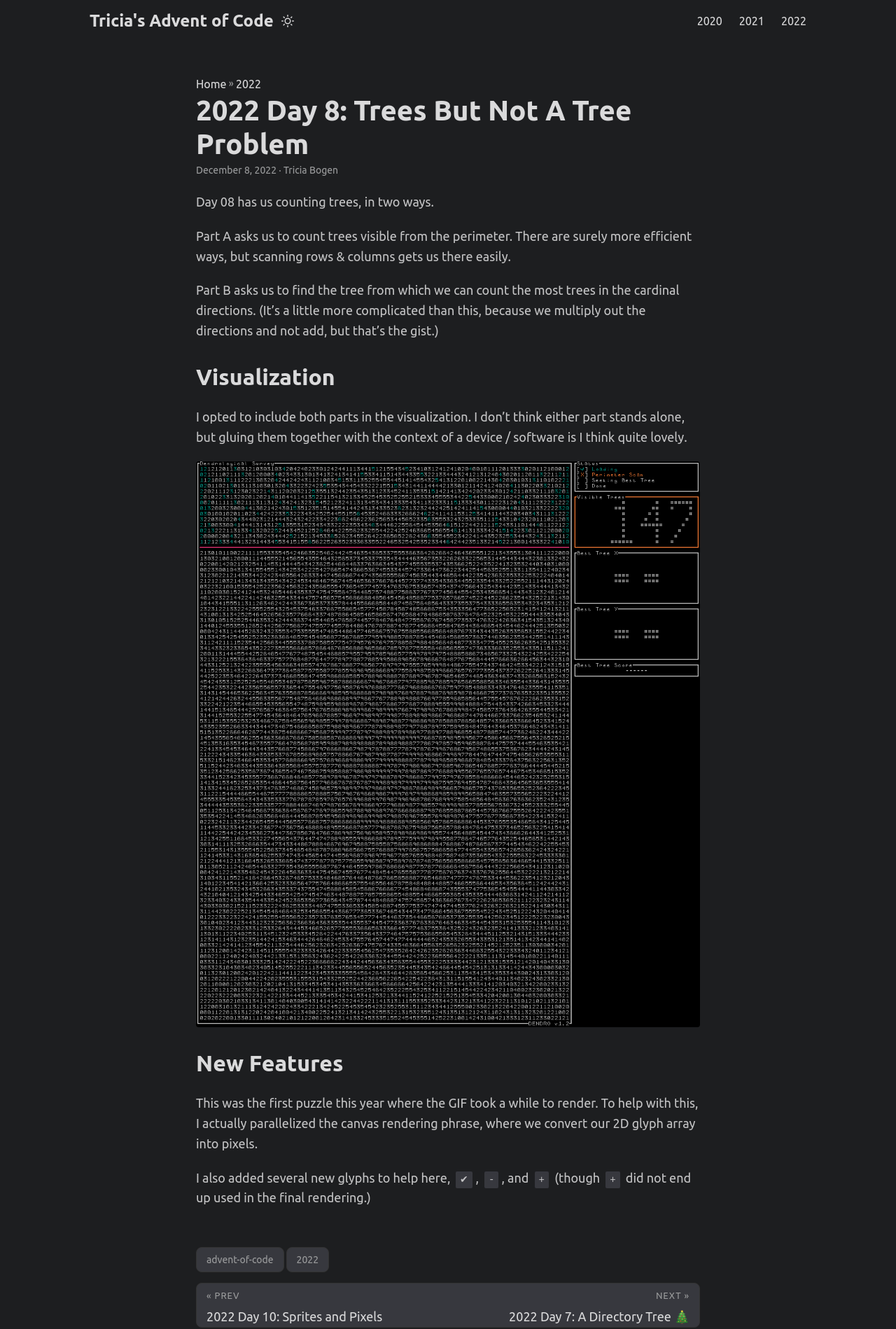Use a single word or phrase to answer the following:
What is the topic of Part B of the problem?

Finding the tree with the most visible trees